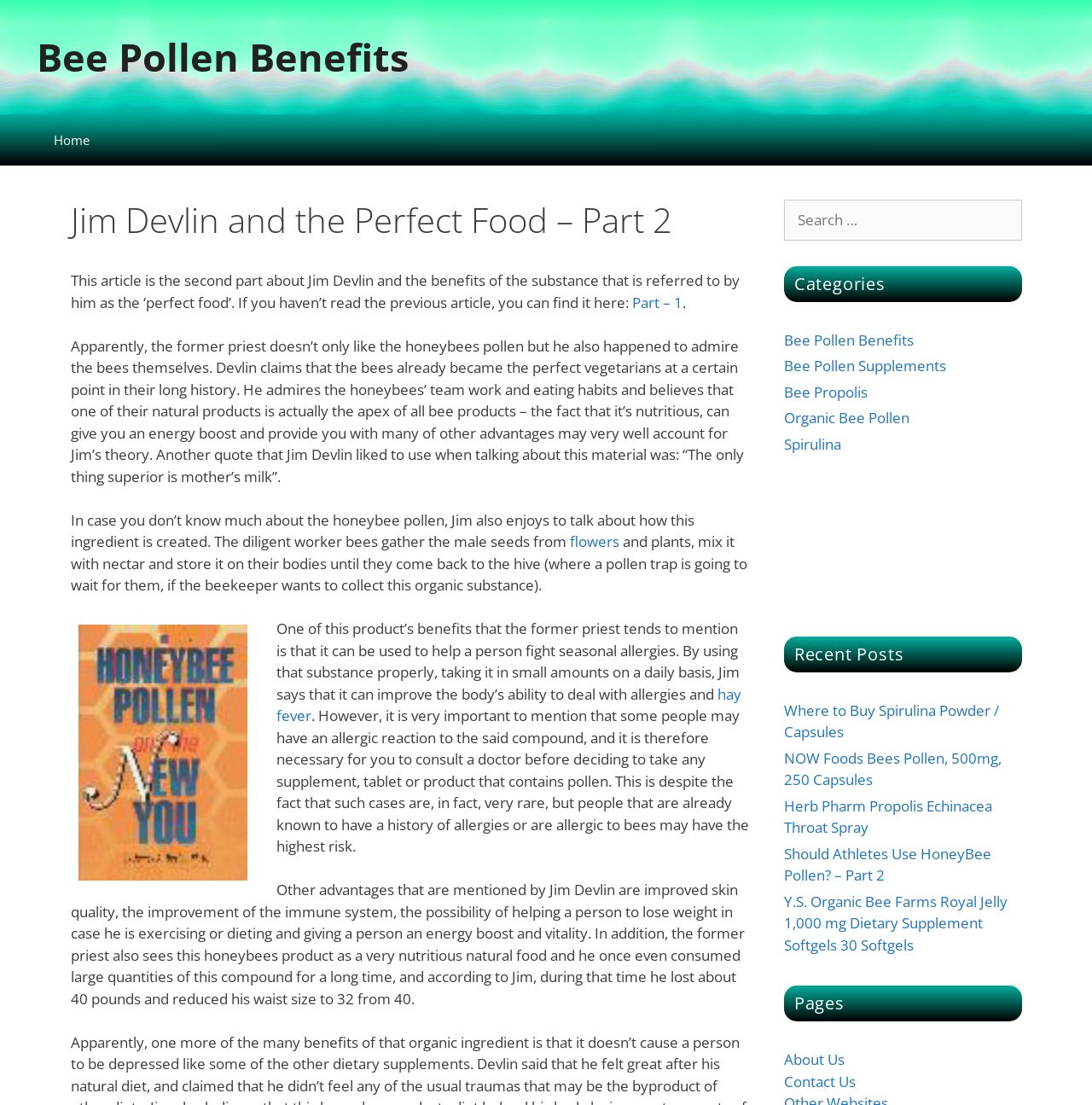Find the bounding box coordinates corresponding to the UI element with the description: "Contact Us". The coordinates should be formatted as [left, top, right, bottom], with values as floats between 0 and 1.

None